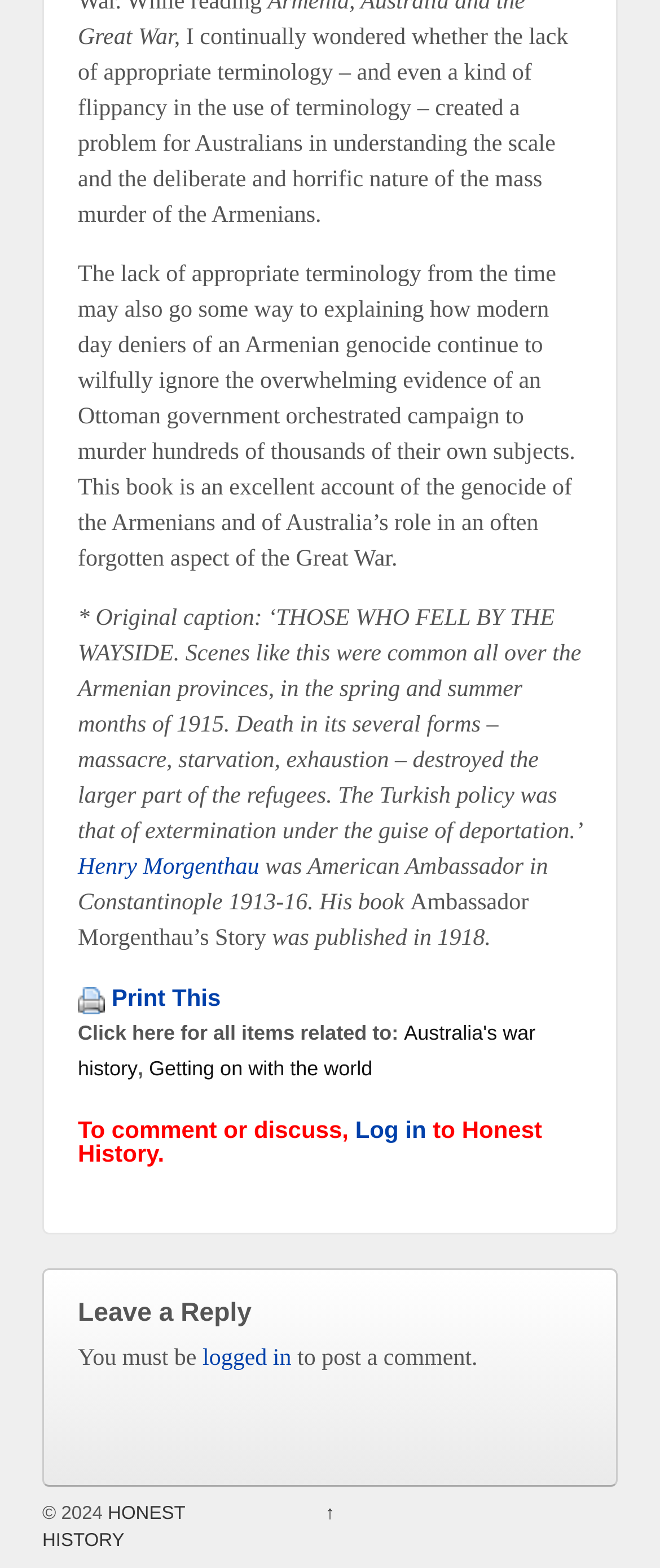Please determine the bounding box coordinates of the area that needs to be clicked to complete this task: 'Click on 'Log in''. The coordinates must be four float numbers between 0 and 1, formatted as [left, top, right, bottom].

[0.538, 0.712, 0.646, 0.729]